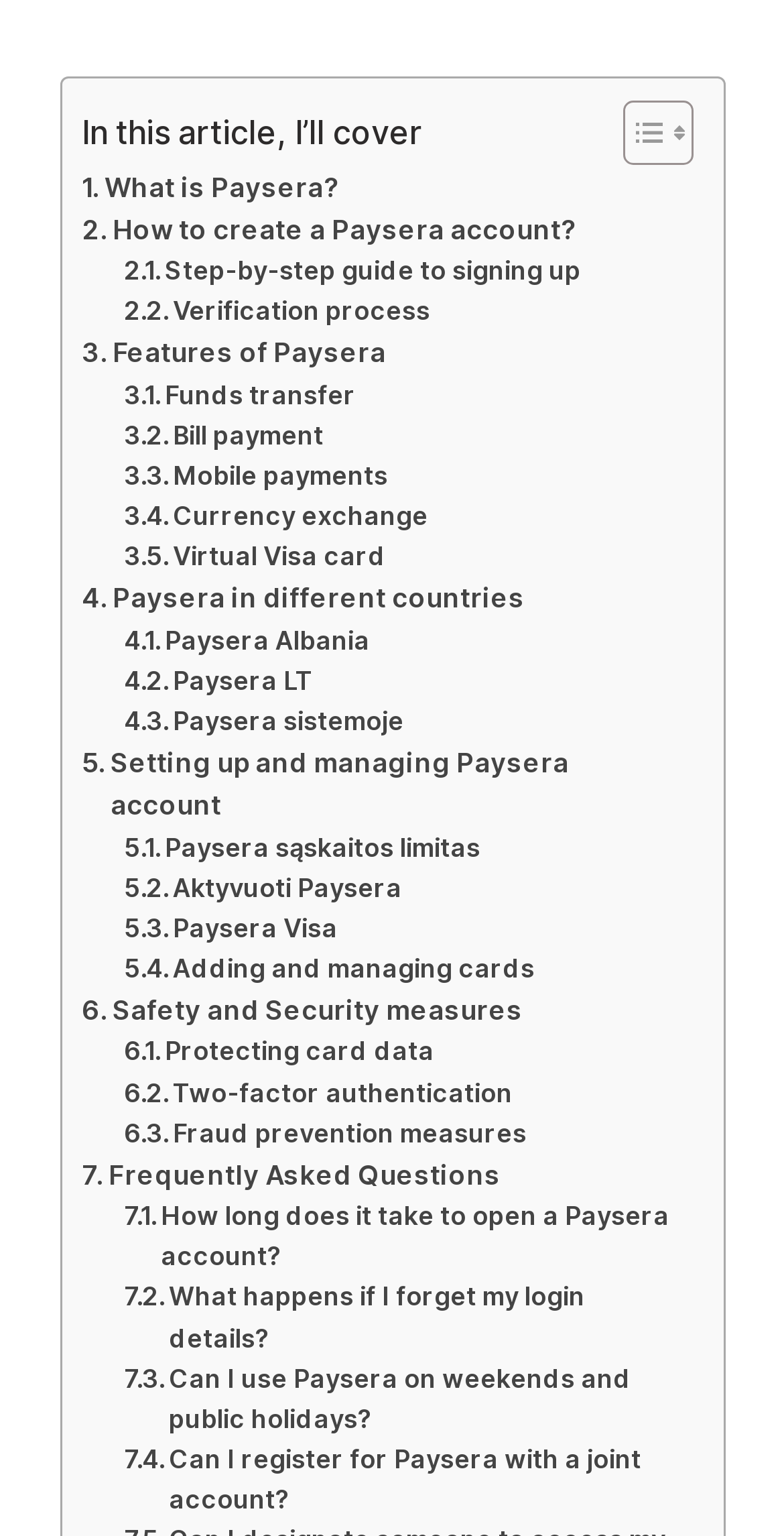Please give the bounding box coordinates of the area that should be clicked to fulfill the following instruction: "Learn about What is Paysera?". The coordinates should be in the format of four float numbers from 0 to 1, i.e., [left, top, right, bottom].

[0.104, 0.108, 0.434, 0.136]